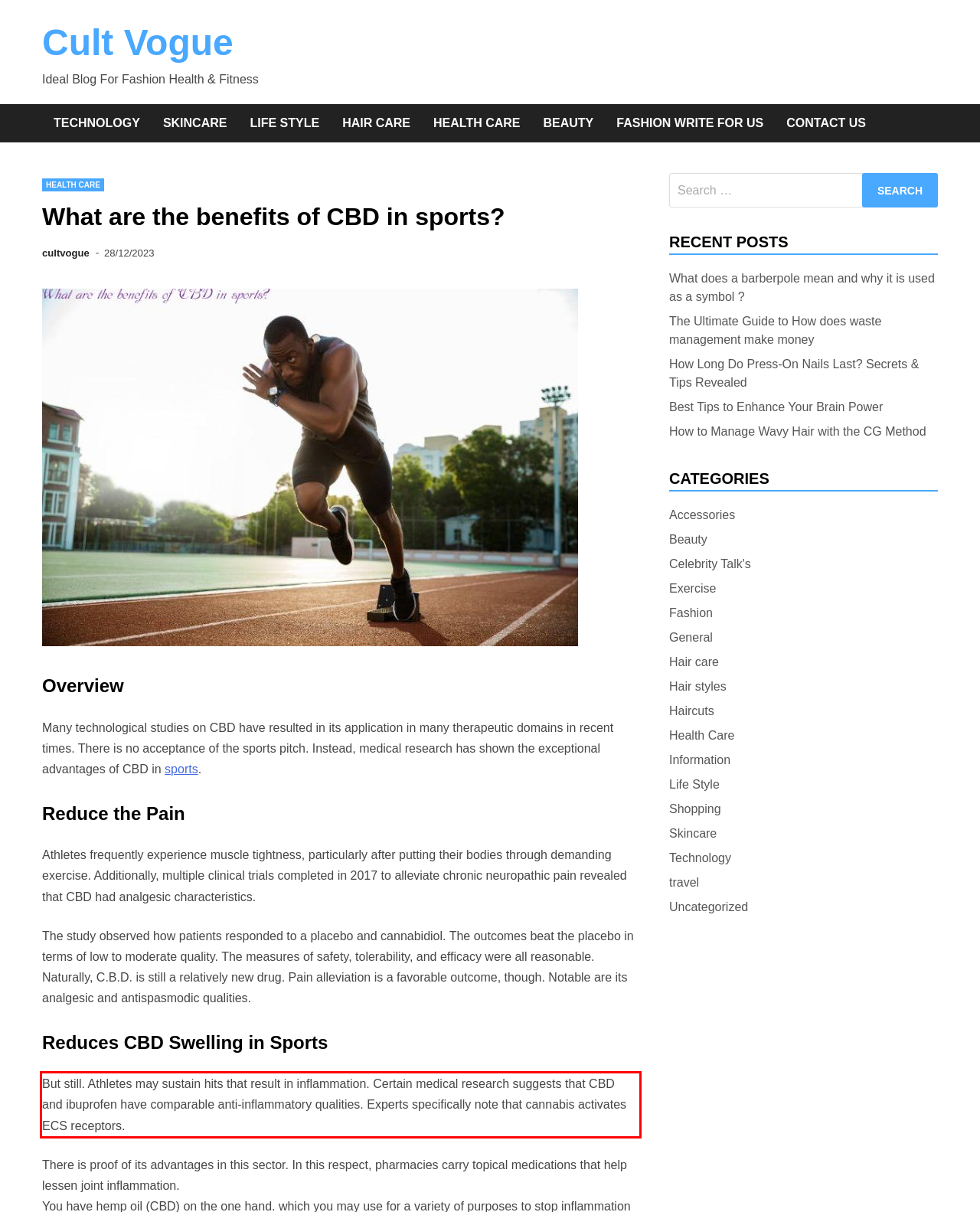You are provided with a webpage screenshot that includes a red rectangle bounding box. Extract the text content from within the bounding box using OCR.

But still. Athletes may sustain hits that result in inflammation. Certain medical research suggests that CBD and ibuprofen have comparable anti-inflammatory qualities. Experts specifically note that cannabis activates ECS receptors.